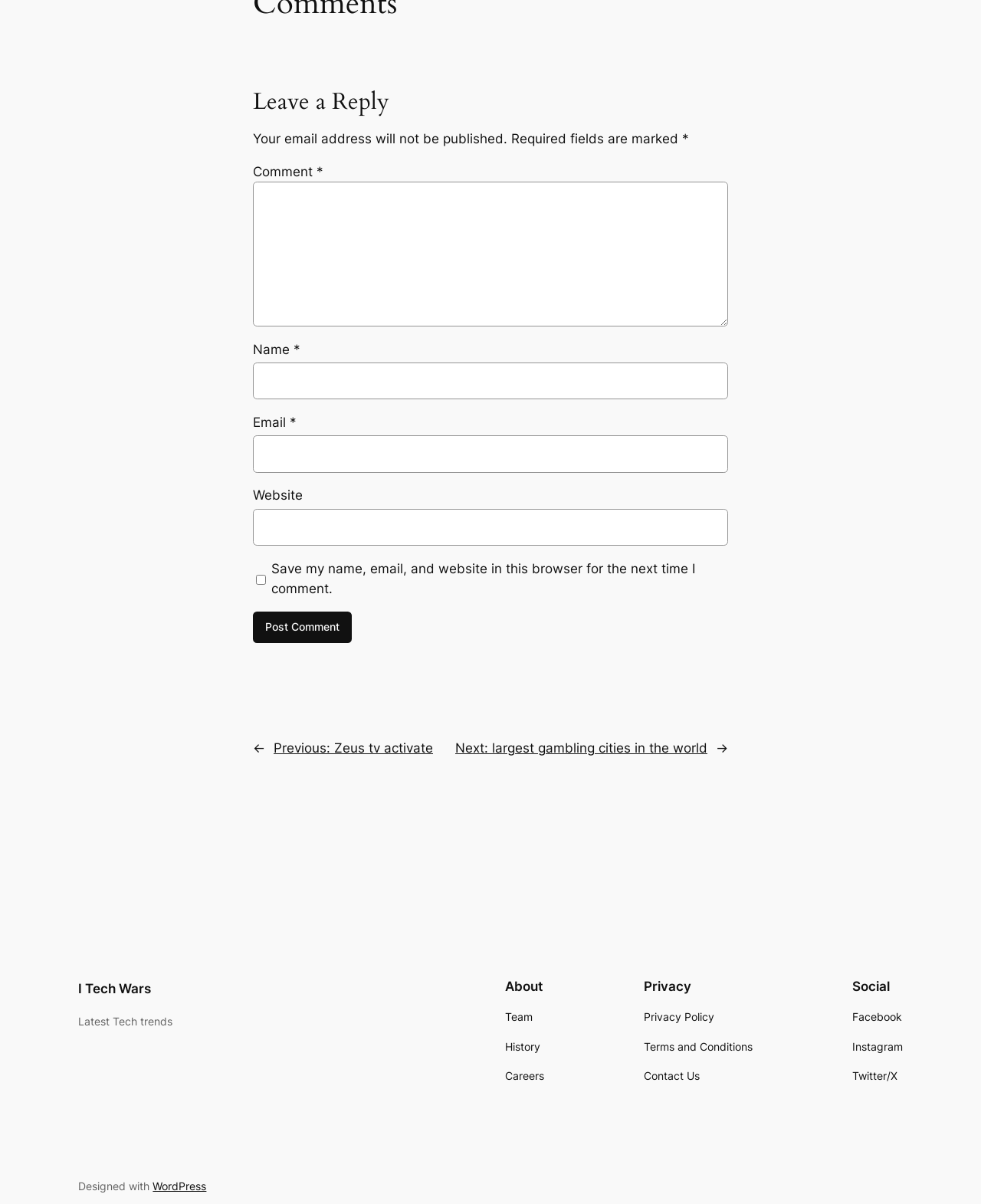What is the navigation menu at the bottom of the page?
Answer the question with detailed information derived from the image.

The navigation menu at the bottom of the page contains four main categories: Posts, About, Privacy, and Social. Each category has sub-links, such as 'Previous' and 'Next' under Posts, 'Team' and 'History' under About, and so on.